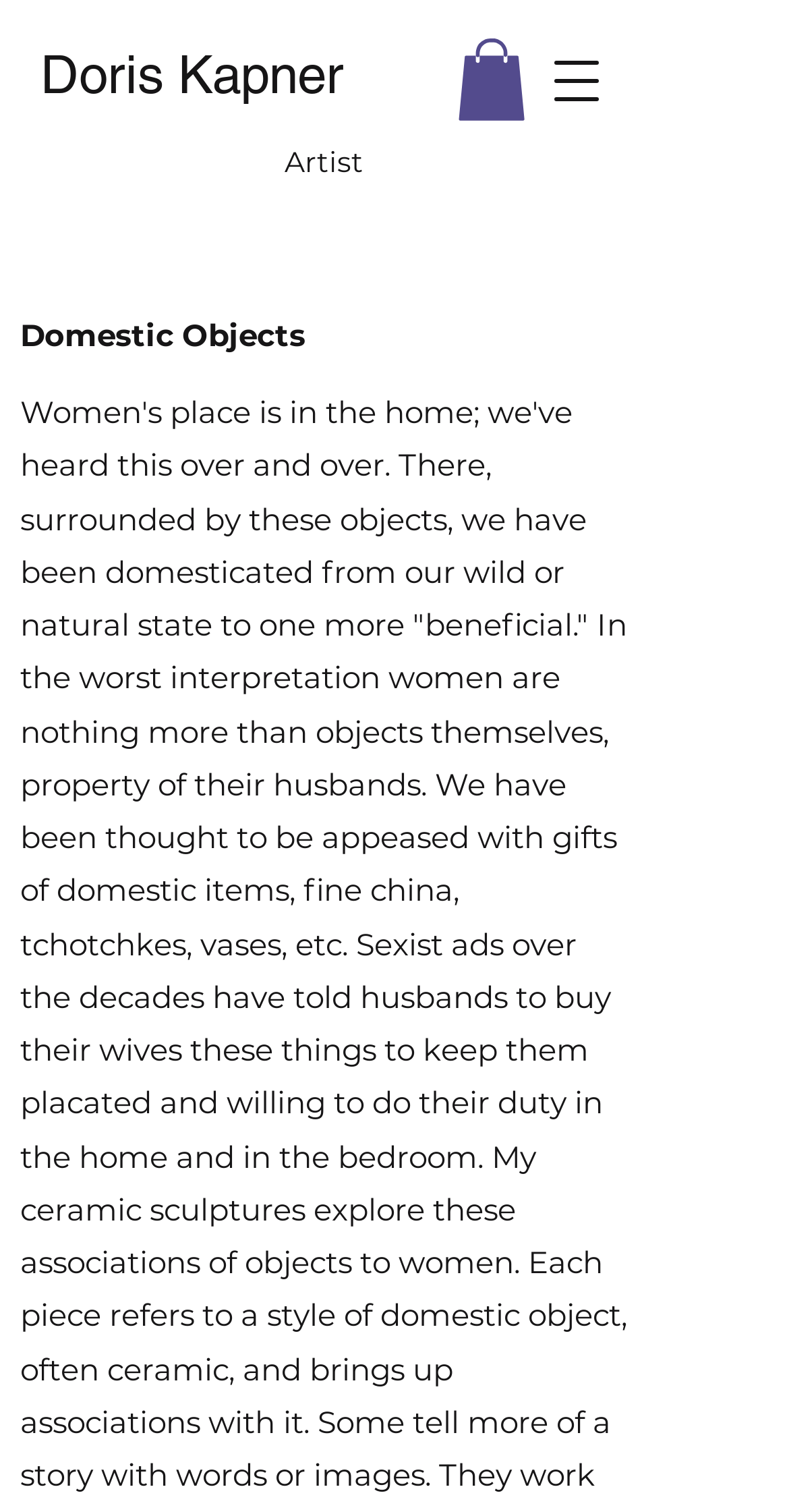From the element description: "Doris Kapner", extract the bounding box coordinates of the UI element. The coordinates should be expressed as four float numbers between 0 and 1, in the order [left, top, right, bottom].

[0.051, 0.029, 0.436, 0.07]